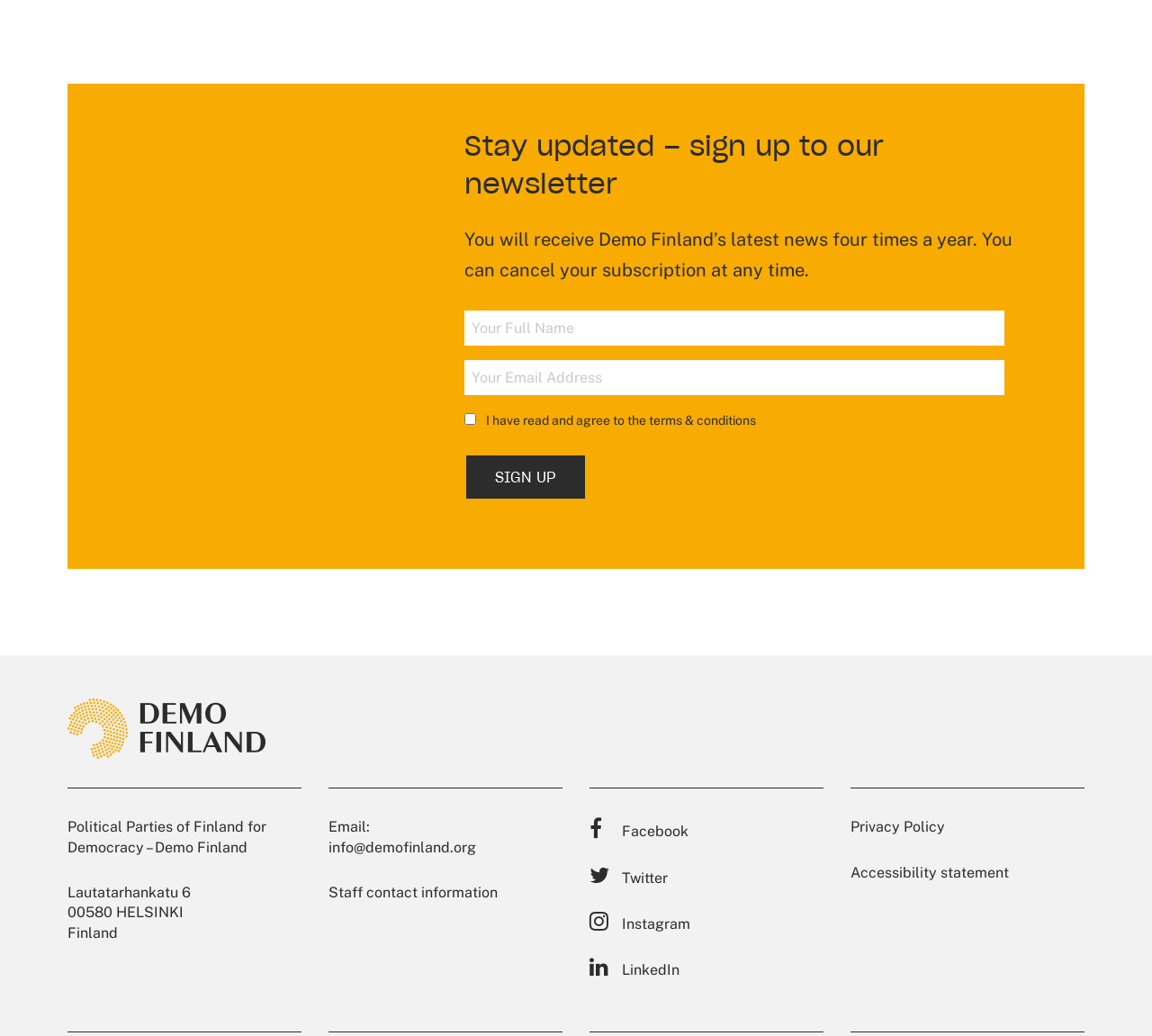Locate the bounding box coordinates of the clickable region necessary to complete the following instruction: "Enter full name". Provide the coordinates in the format of four float numbers between 0 and 1, i.e., [left, top, right, bottom].

[0.403, 0.3, 0.872, 0.334]